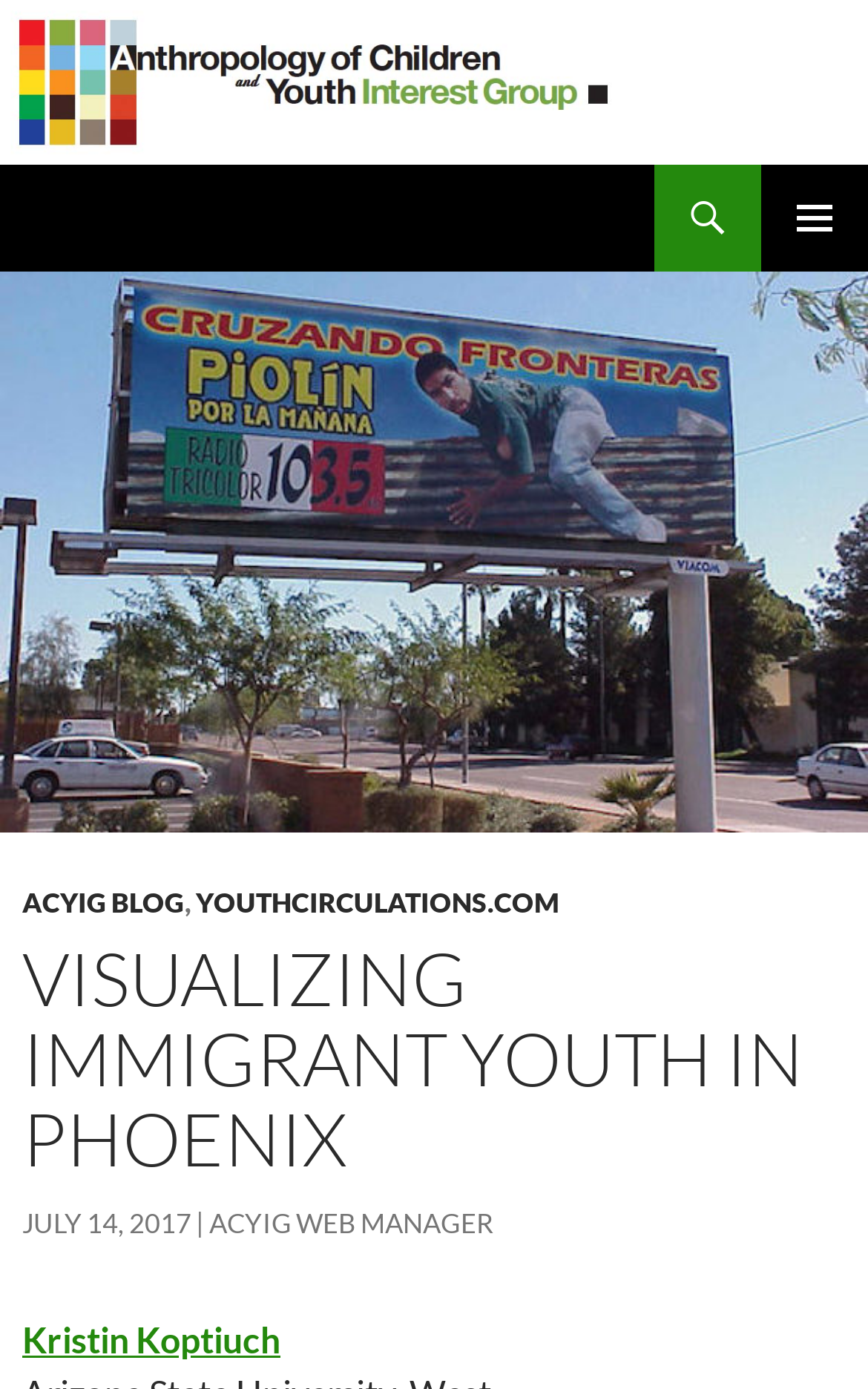Please find the top heading of the webpage and generate its text.

Anthropology of Children and Youth Interest Group